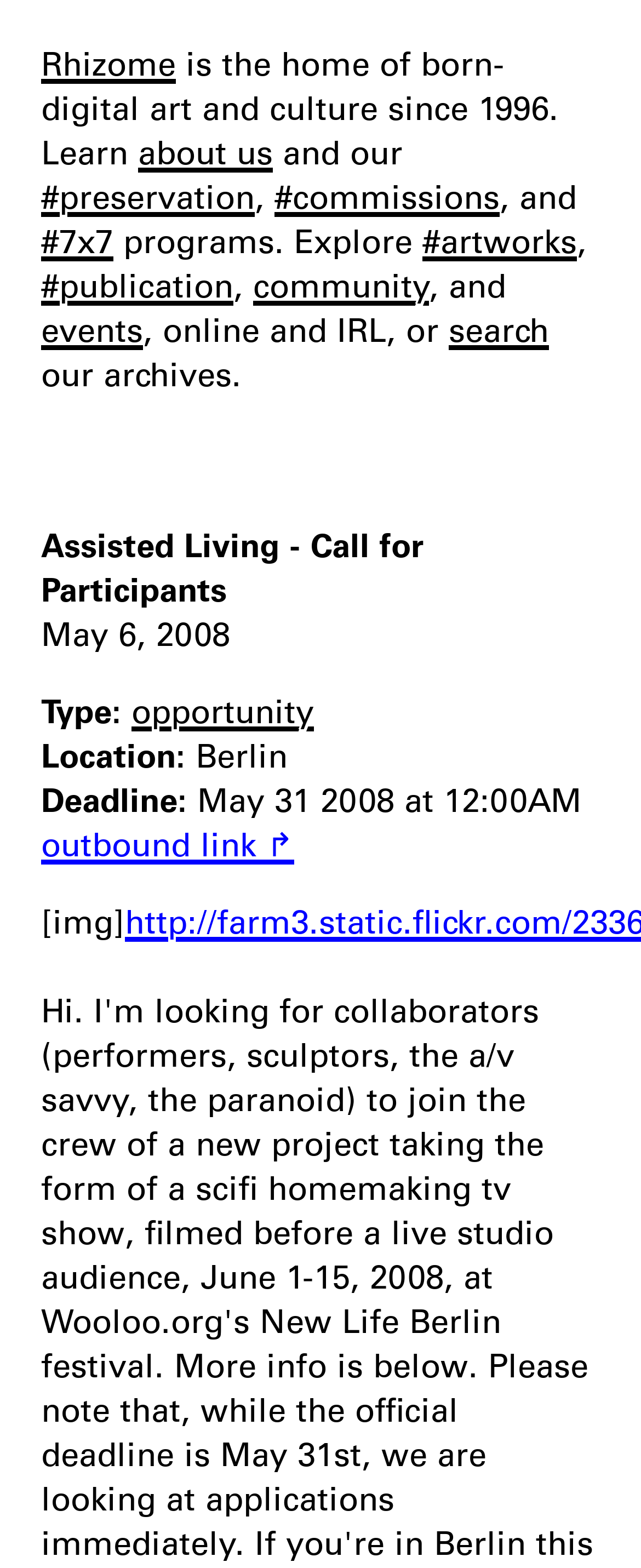What type of opportunity is mentioned?
Answer the question with just one word or phrase using the image.

opportunity